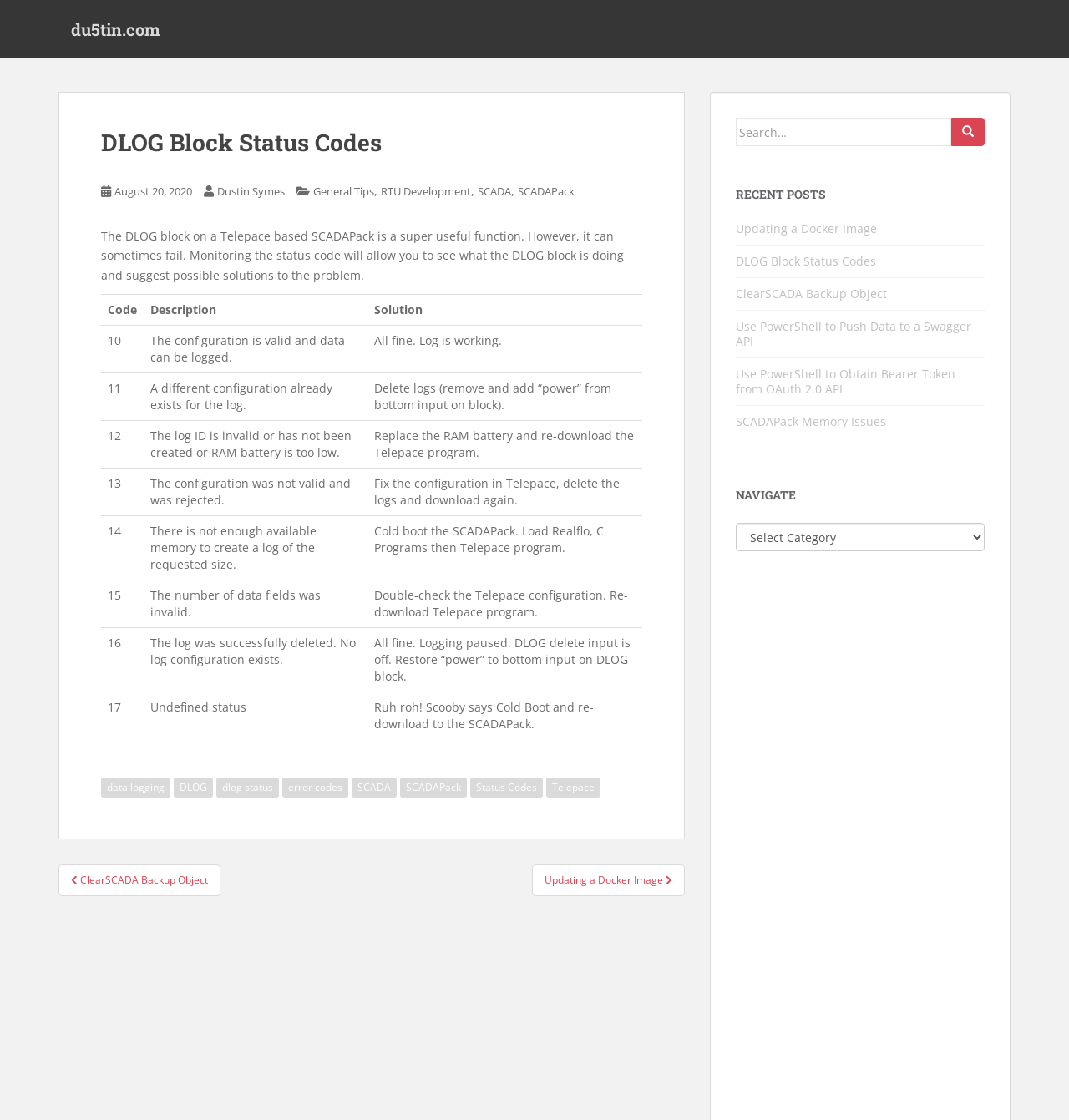Identify the bounding box coordinates of the section that should be clicked to achieve the task described: "Click on the 'Telepace' link".

[0.511, 0.694, 0.562, 0.712]